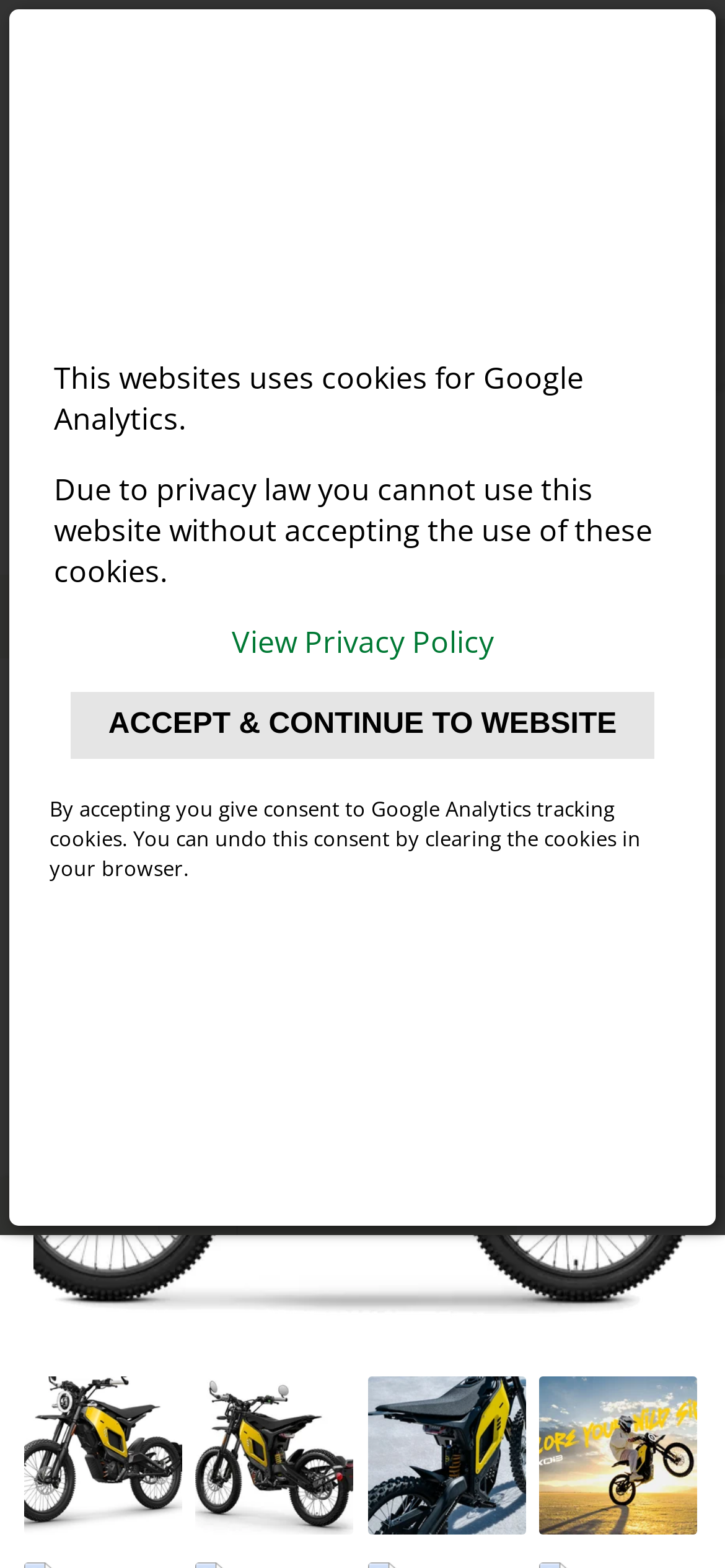Find the bounding box coordinates of the element I should click to carry out the following instruction: "Open the menu".

[0.495, 0.367, 0.764, 0.42]